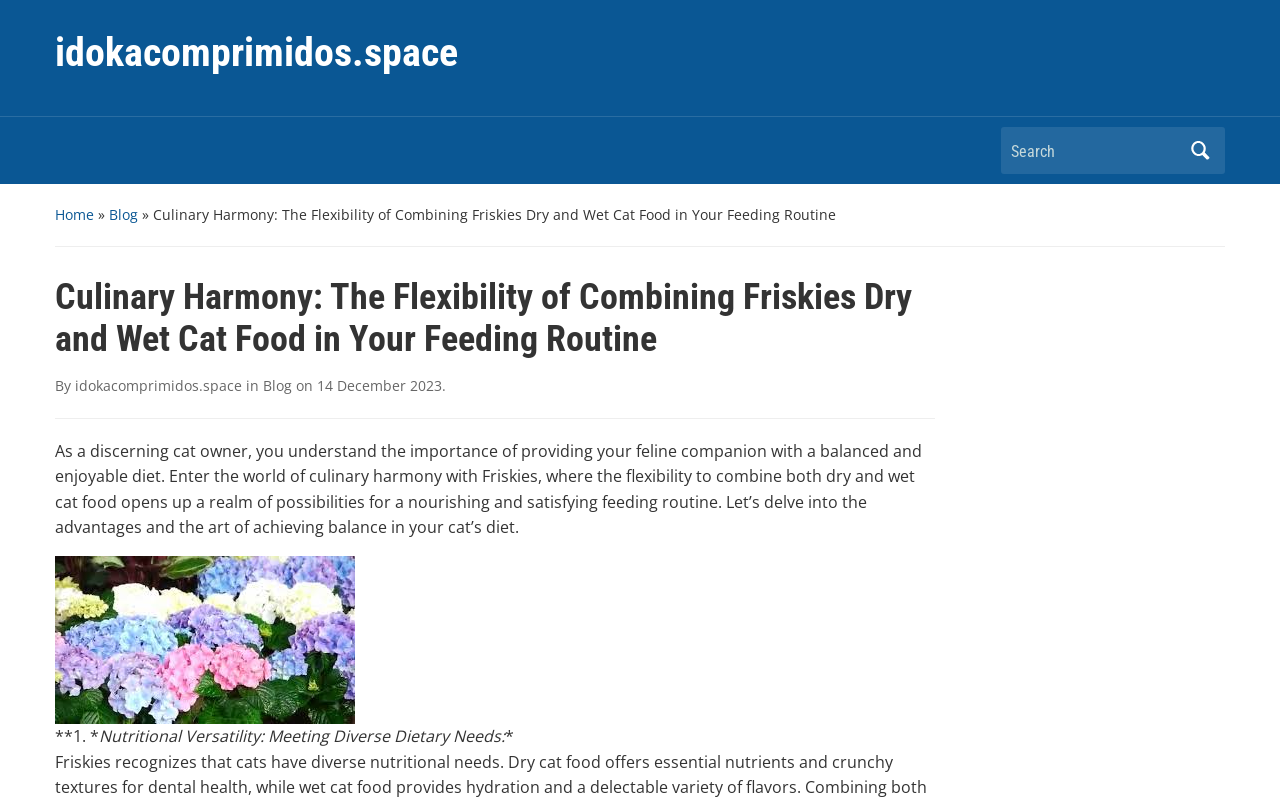Find the coordinates for the bounding box of the element with this description: "Digital Marketing".

None